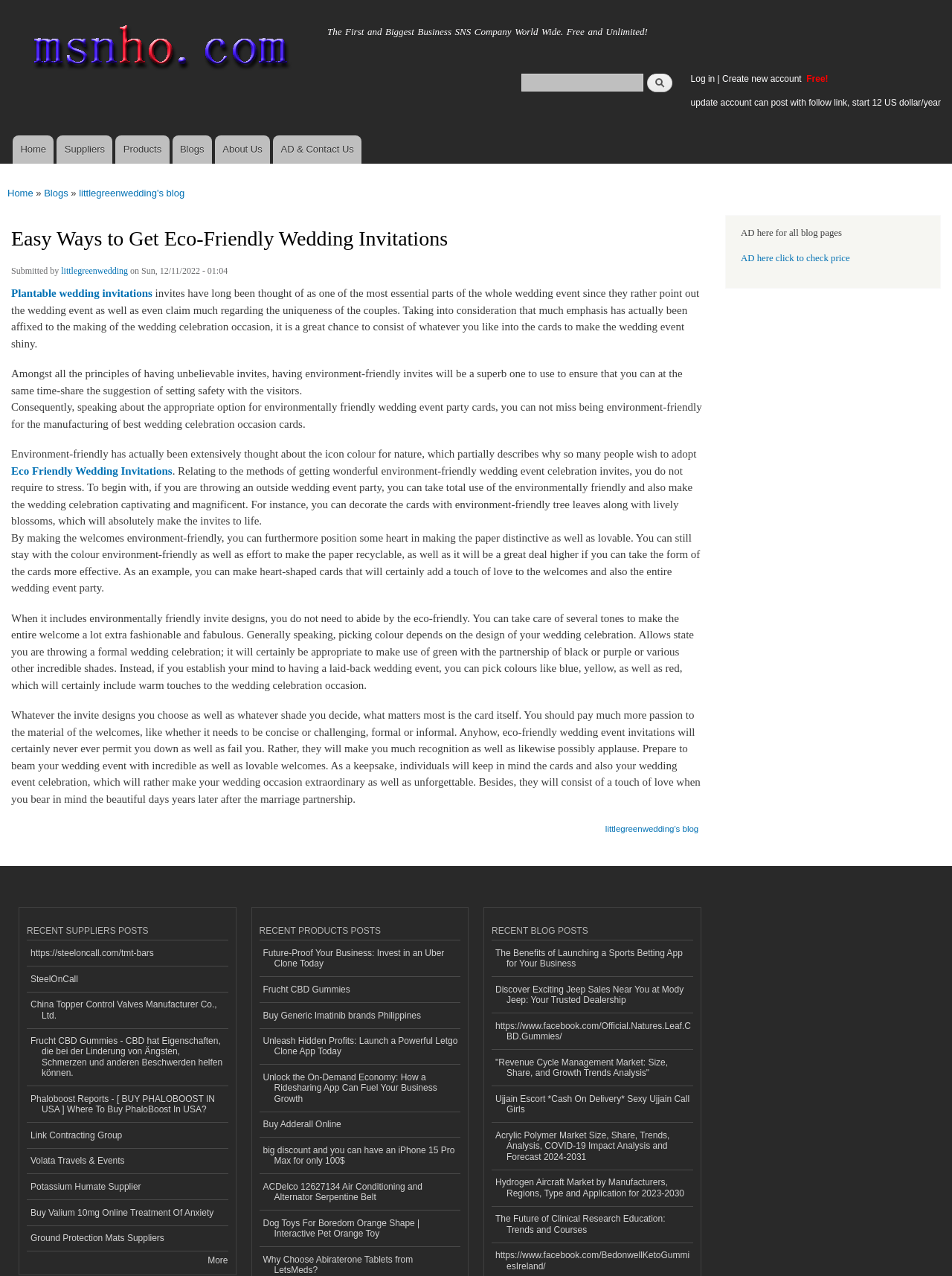Please specify the bounding box coordinates of the region to click in order to perform the following instruction: "visit the home page".

[0.013, 0.106, 0.057, 0.128]